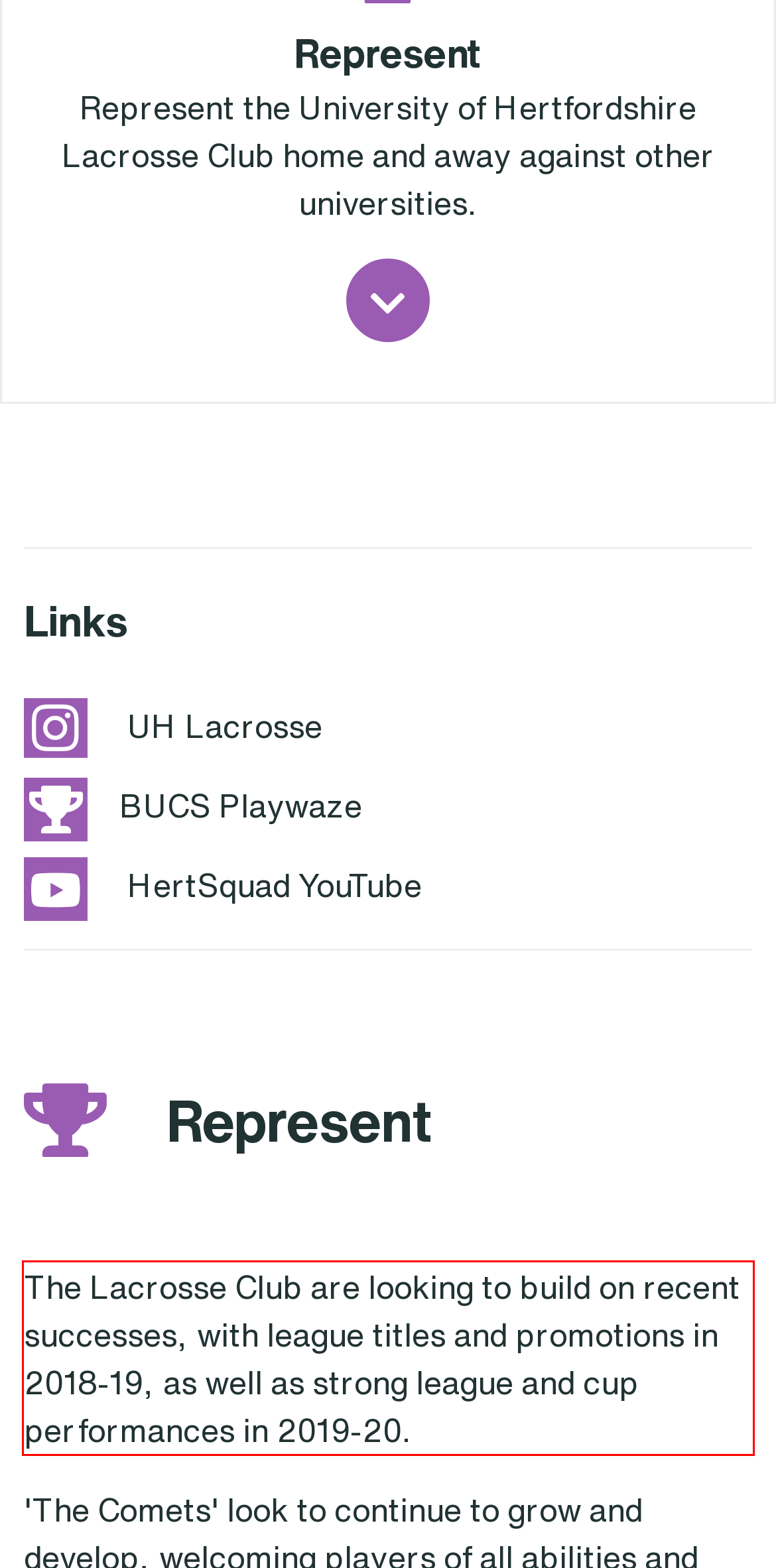Please look at the screenshot provided and find the red bounding box. Extract the text content contained within this bounding box.

The Lacrosse Club are looking to build on recent successes, with league titles and promotions in 2018-19, as well as strong league and cup performances in 2019-20.